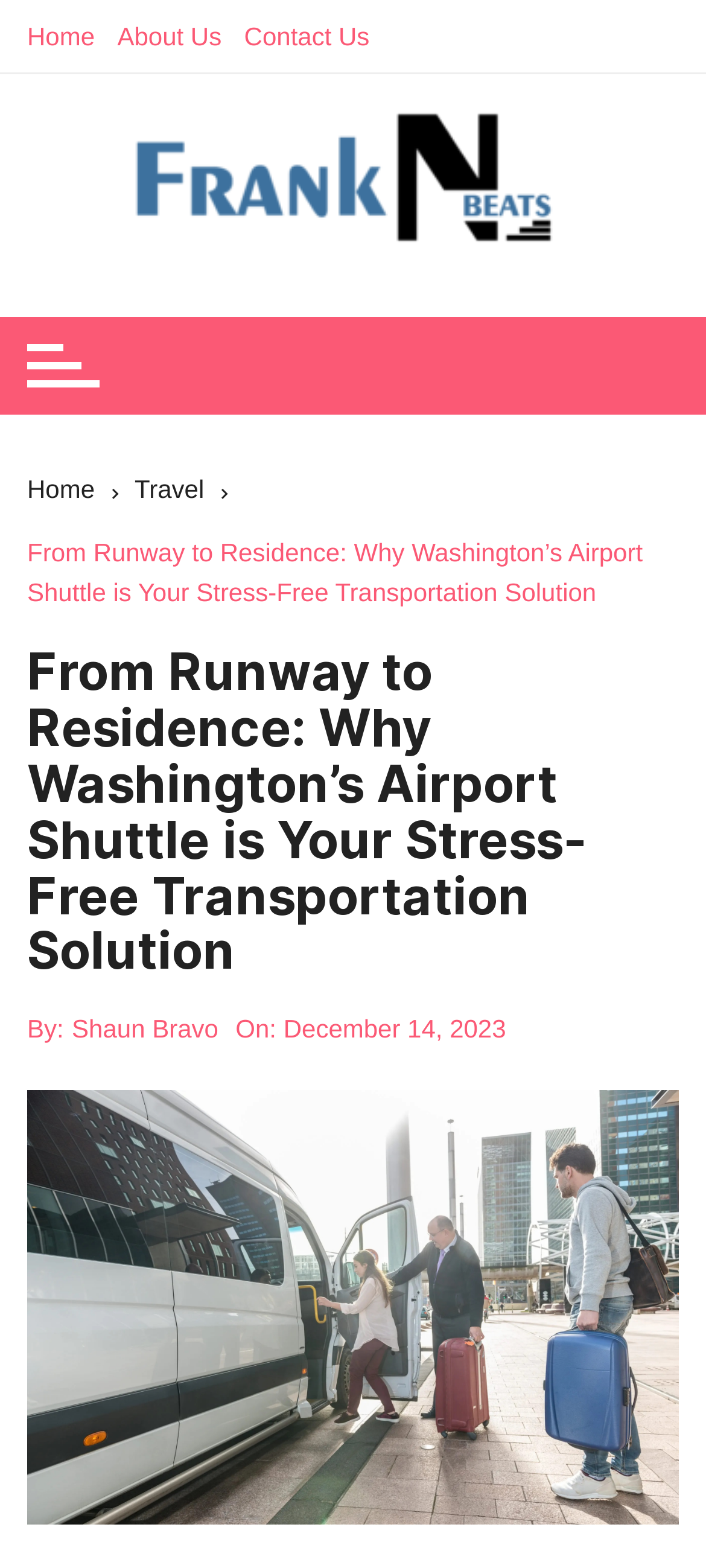Analyze the image and answer the question with as much detail as possible: 
What is the date of the article?

I found the date of the article next to the 'On:' label, which is 'December 14, 2023'.